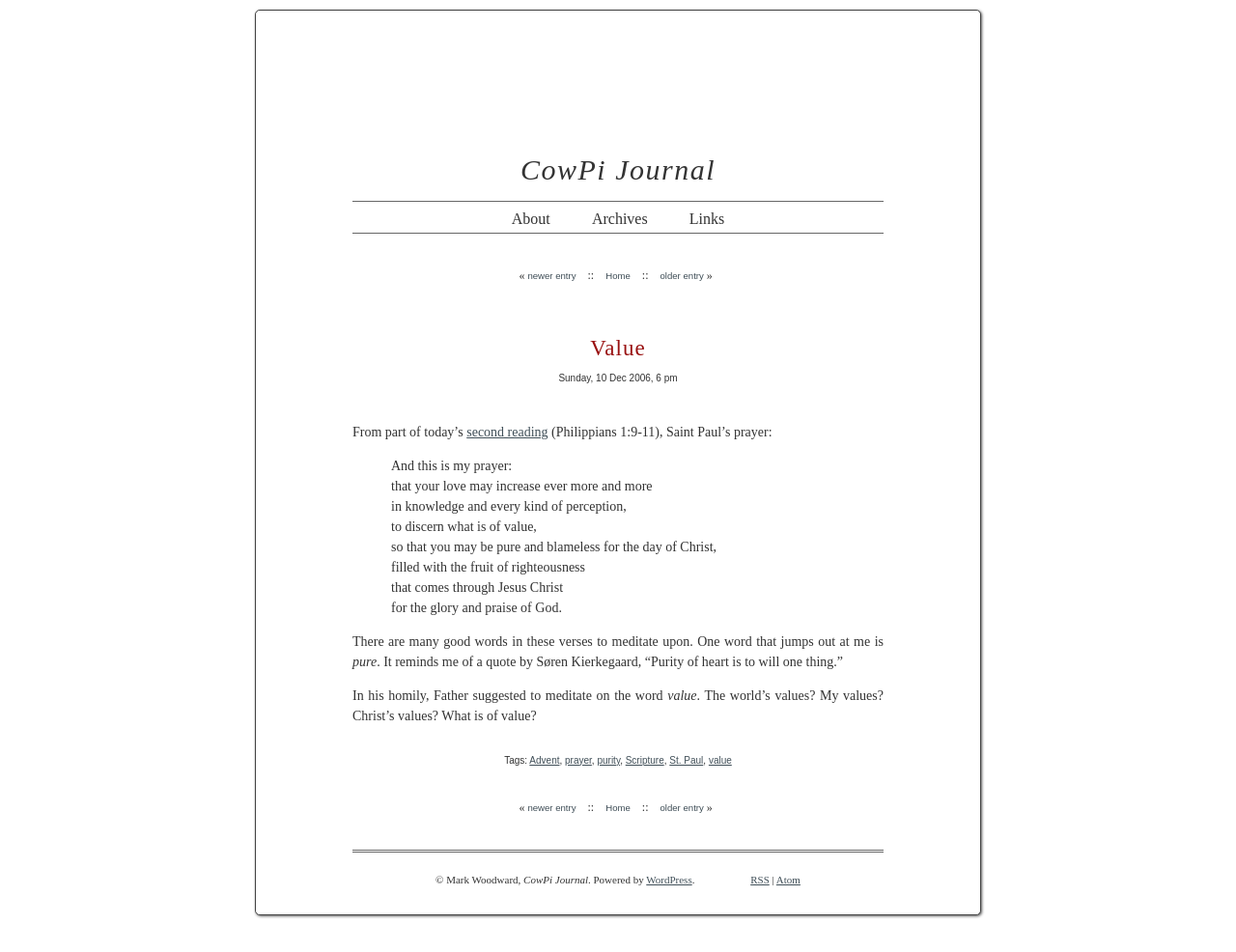What is the name of the author?
Give a thorough and detailed response to the question.

The name of the author can be found at the bottom of the webpage, in the copyright section. It says '© Mark Woodward', which indicates that Mark Woodward is the author of the journal.